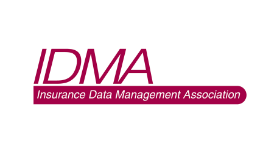Describe the image with as much detail as possible.

The image displays the logo of the Insurance Data Management Association (IDMA), presented in a bold maroon color. The acronym "IDMA" is prominently featured, with its letters in a larger font, followed by the full name "Insurance Data Management Association" beneath it in a smaller font. This association focuses on promoting effective data management practices within the insurance industry, emphasizing the importance of data governance, integrity, and stewardship. The design of the logo conveys professionalism and a commitment to excellence in data management practices relevant to the insurance sector.